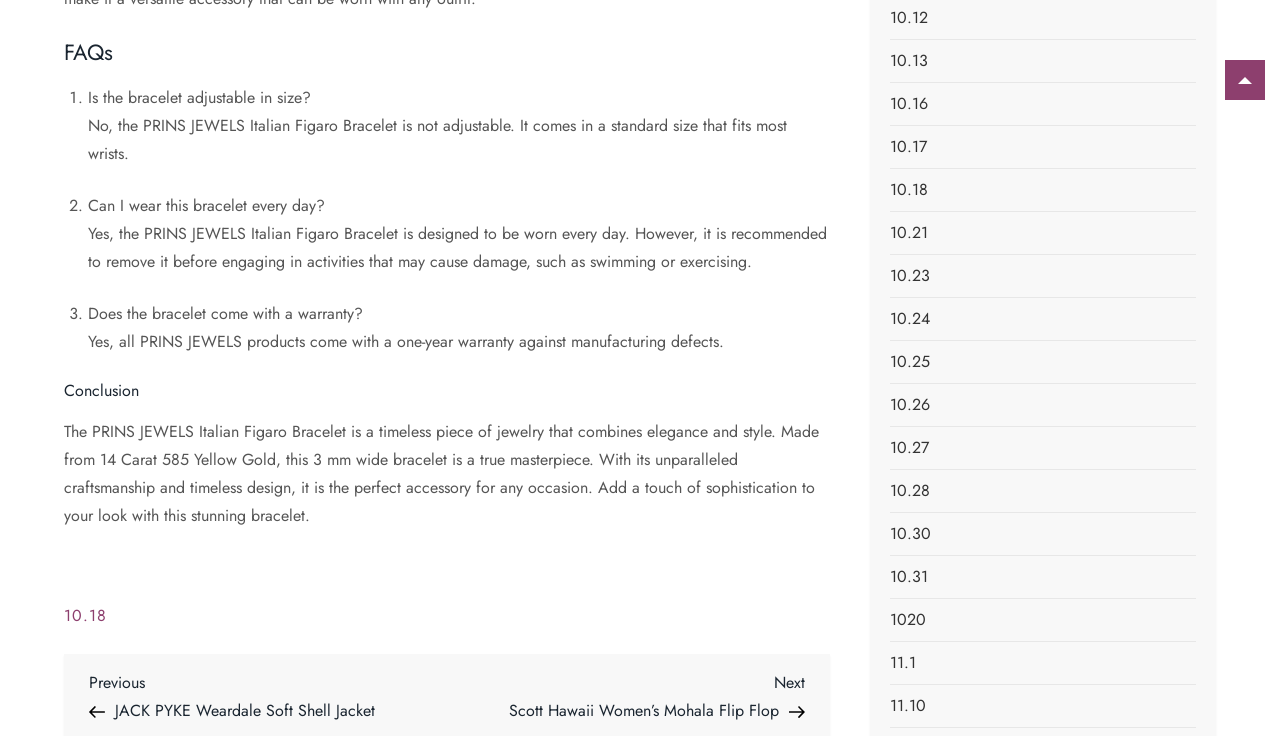Please locate the bounding box coordinates of the element that should be clicked to complete the given instruction: "Click on '10.18'".

[0.05, 0.823, 0.084, 0.852]